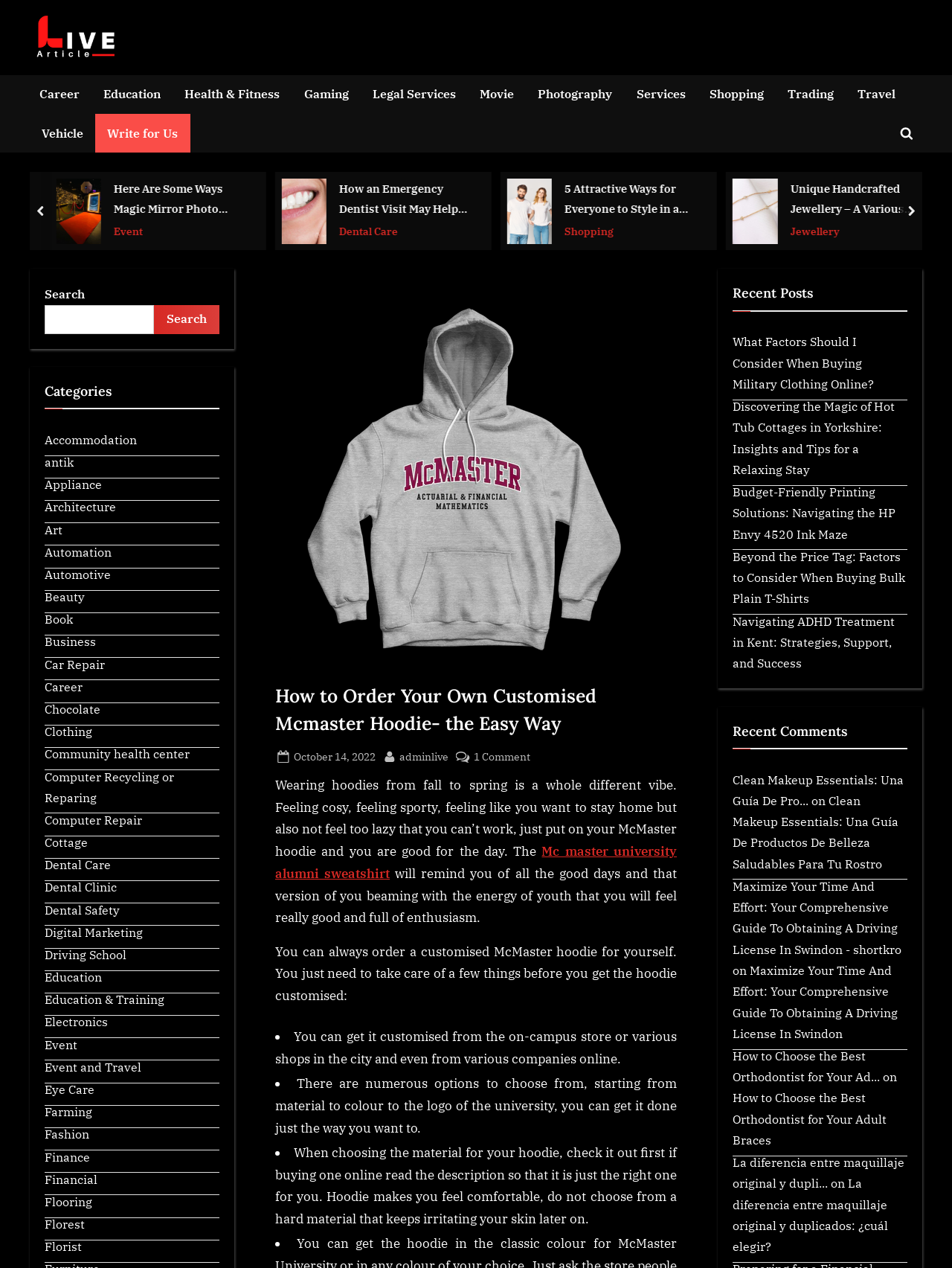What is the main topic of this webpage?
Please provide a comprehensive answer based on the information in the image.

The webpage is primarily about customised McMaster hoodies, as indicated by the title 'How to Order Your Own Customised Mcmaster Hoodie- the Easy Way' and the presence of a McMaster hoodie image.